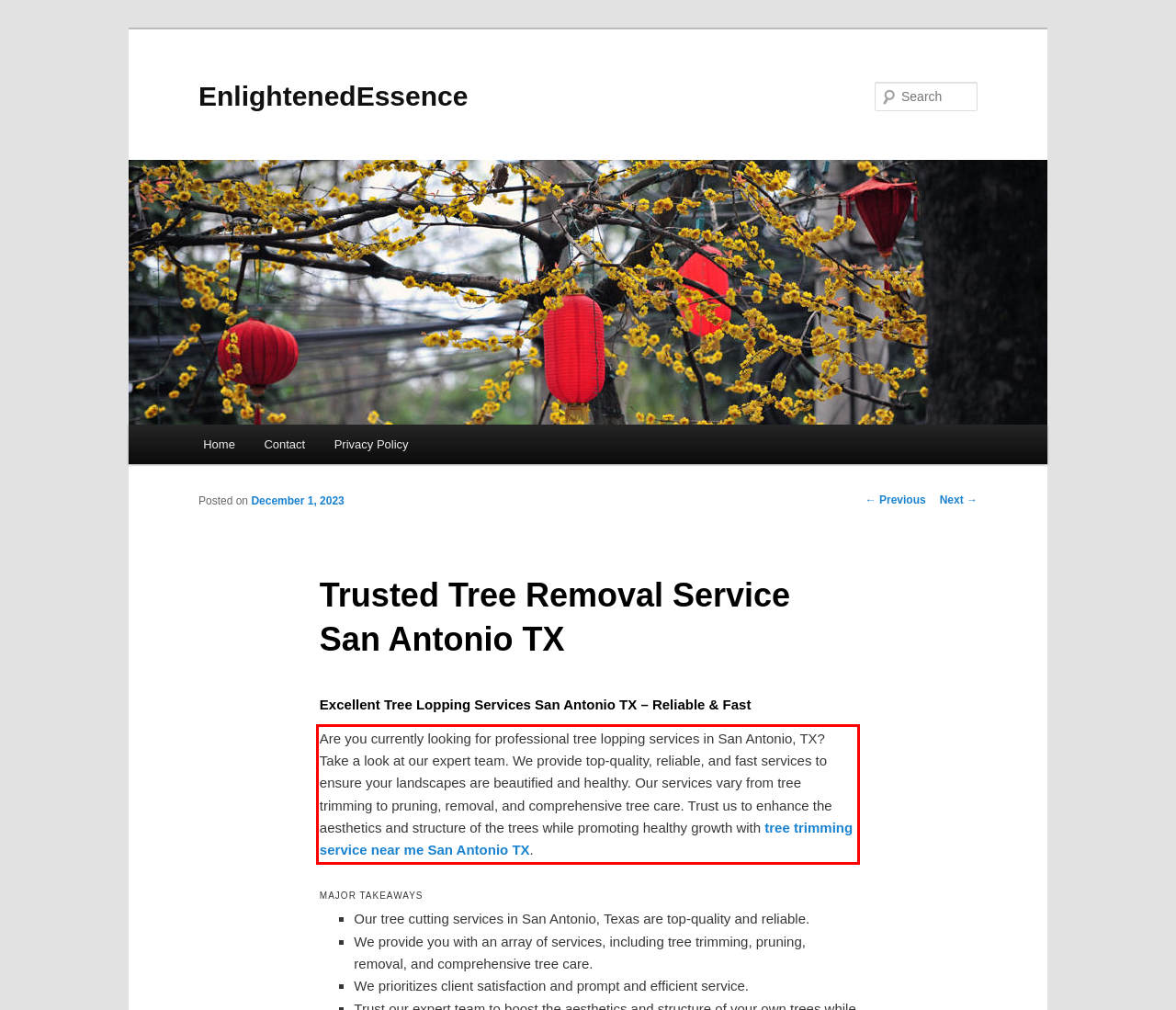Please analyze the screenshot of a webpage and extract the text content within the red bounding box using OCR.

Are you currently looking for professional tree lopping services in San Antonio, TX? Take a look at our expert team. We provide top-quality, reliable, and fast services to ensure your landscapes are beautified and healthy. Our services vary from tree trimming to pruning, removal, and comprehensive tree care. Trust us to enhance the aesthetics and structure of the trees while promoting healthy growth with tree trimming service near me San Antonio TX.